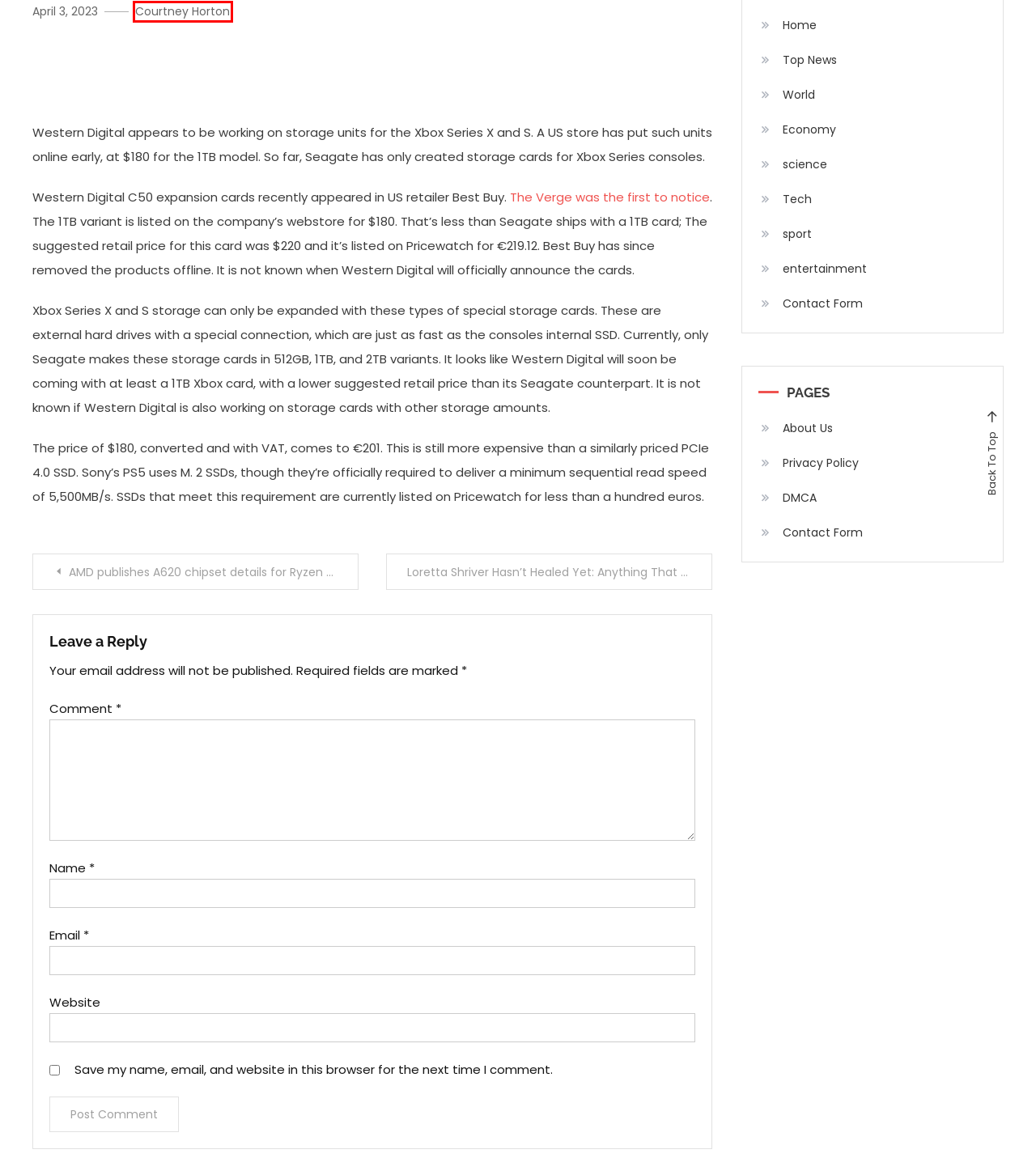You are provided with a screenshot of a webpage containing a red rectangle bounding box. Identify the webpage description that best matches the new webpage after the element in the bounding box is clicked. Here are the potential descriptions:
A. Contact Form
B. Loretta Shriver Hasn’t Healed Yet: Anything That Could Go Wrong Has Wrong
C. About Us
D. DMCA
E. Privacy Policy
F. AMD publishes A620 chipset details for Ryzen 7000 processors
G. Mystery Themes- Free and Premium WordPress Themes
H. Courtney Horton

H